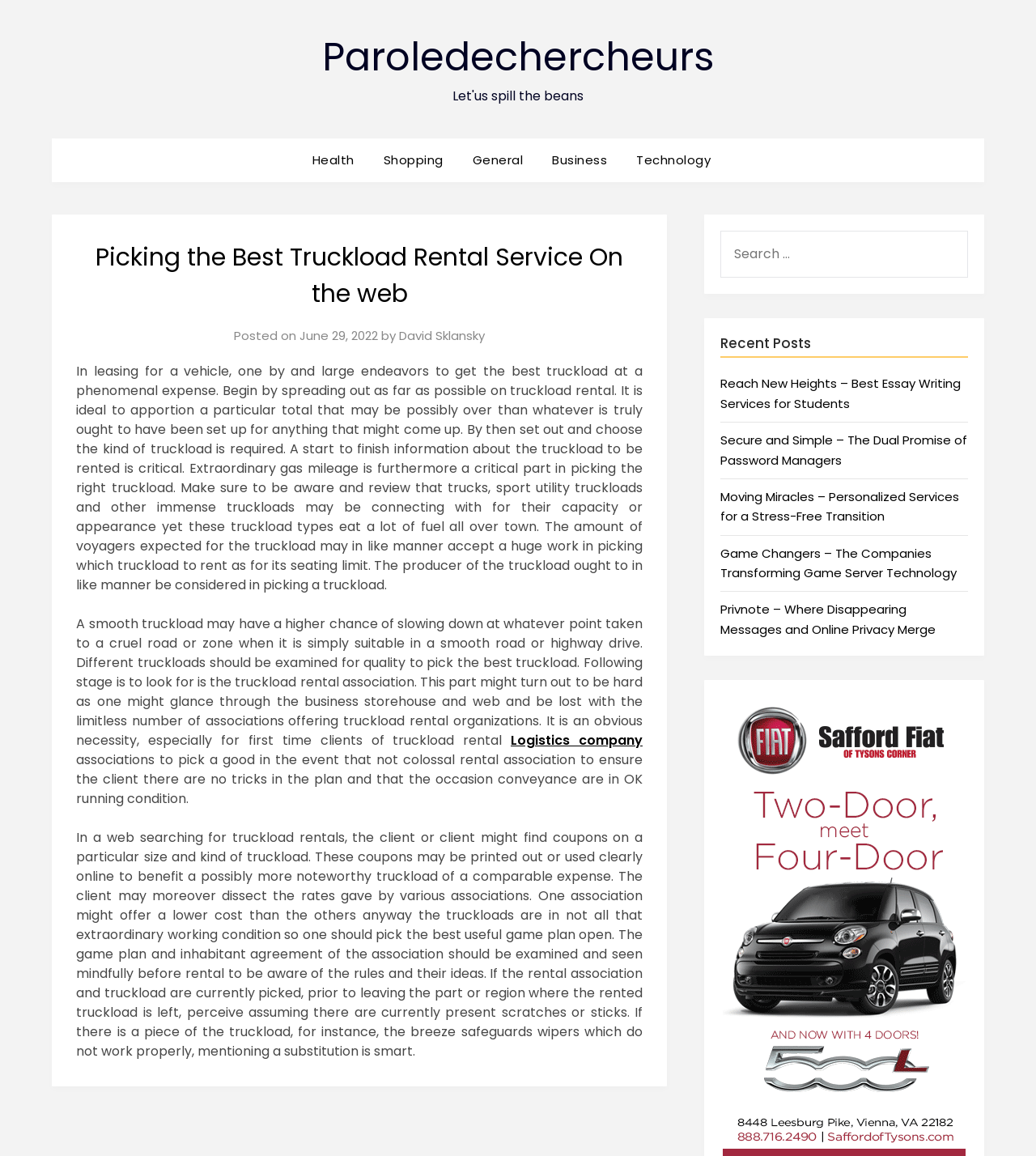What can be used to benefit from a better truckload at a comparable price?
Make sure to answer the question with a detailed and comprehensive explanation.

The article mentions that when searching for truckload rentals online, one may find coupons that can be used to benefit from a better truckload at a comparable price.